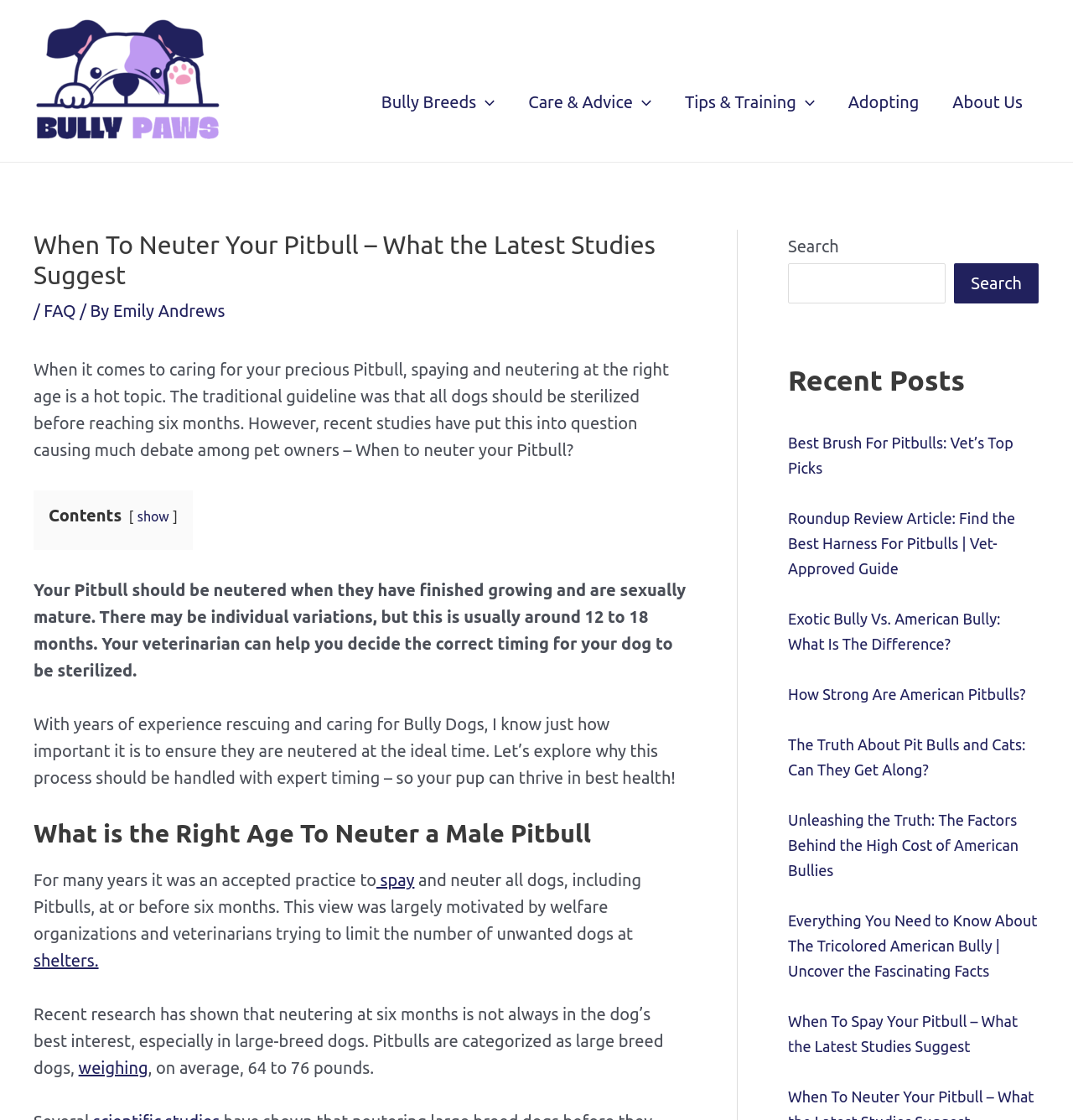Please identify the bounding box coordinates of the element I need to click to follow this instruction: "Read the 'Recent Posts' section".

[0.734, 0.323, 0.968, 0.355]